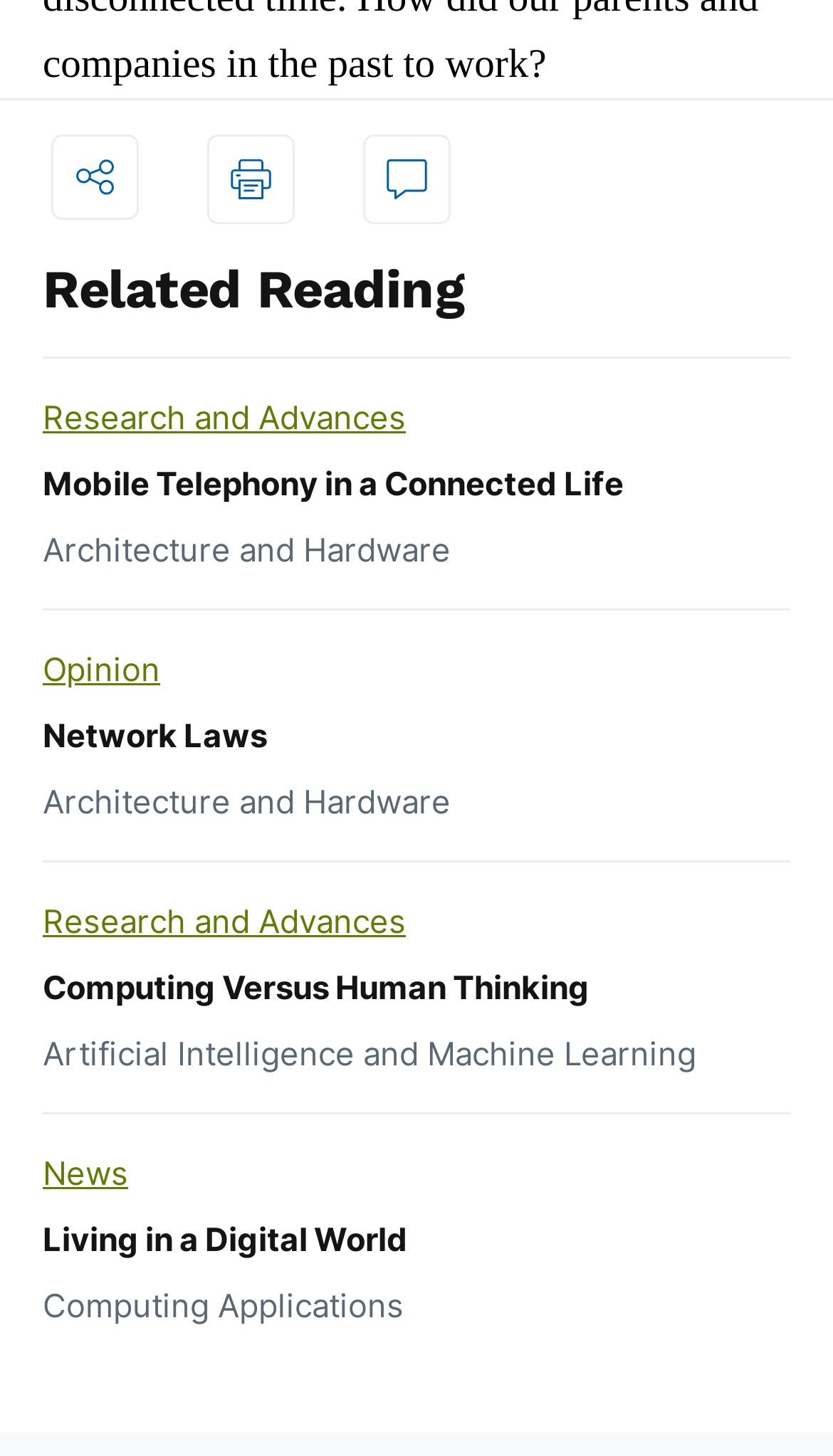How many categories of links are there?
Please answer the question with a detailed response using the information from the screenshot.

I counted the number of unique categories of links, which are 'Research and Advances', 'Mobile Telephony in a Connected Life', 'Architecture and Hardware', 'Opinion', 'Network Laws', 'Computing Versus Human Thinking', 'Artificial Intelligence and Machine Learning', 'News', and 'Living in a Digital World'.